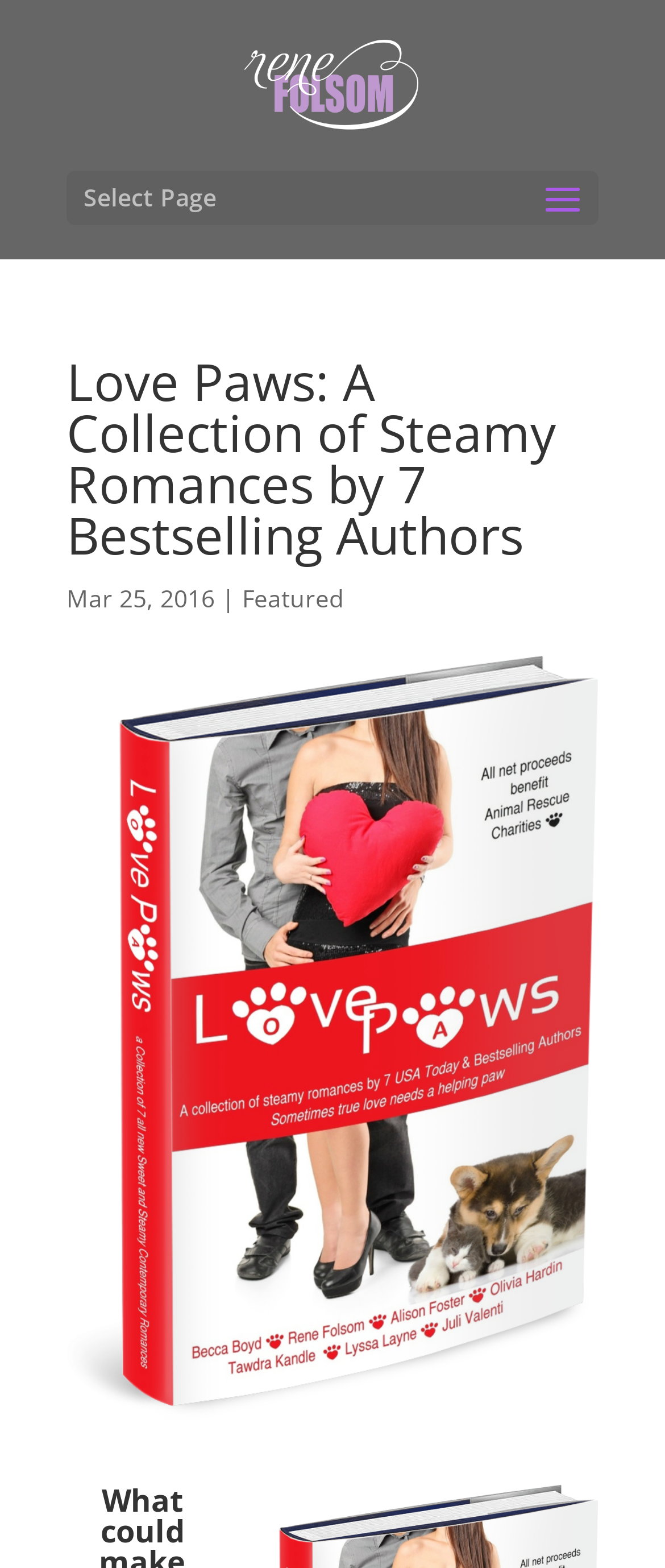Describe all significant elements and features of the webpage.

The webpage is about "Love Paws: A Collection of Steamy Romances by 7 Bestselling Authors" by Rene Folsom. At the top, there is a link to Rene Folsom's profile, accompanied by an image of the author, positioned slightly above the link. 

Below the author's information, there is a dropdown menu labeled "Select Page". 

The main content of the webpage is headed by a title "Love Paws: A Collection of Steamy Romances by 7 Bestselling Authors", which spans across the majority of the page's width. 

Underneath the title, there is a publication date "Mar 25, 2016", followed by a vertical line and a link to "Featured" content, positioned to the right of the date.